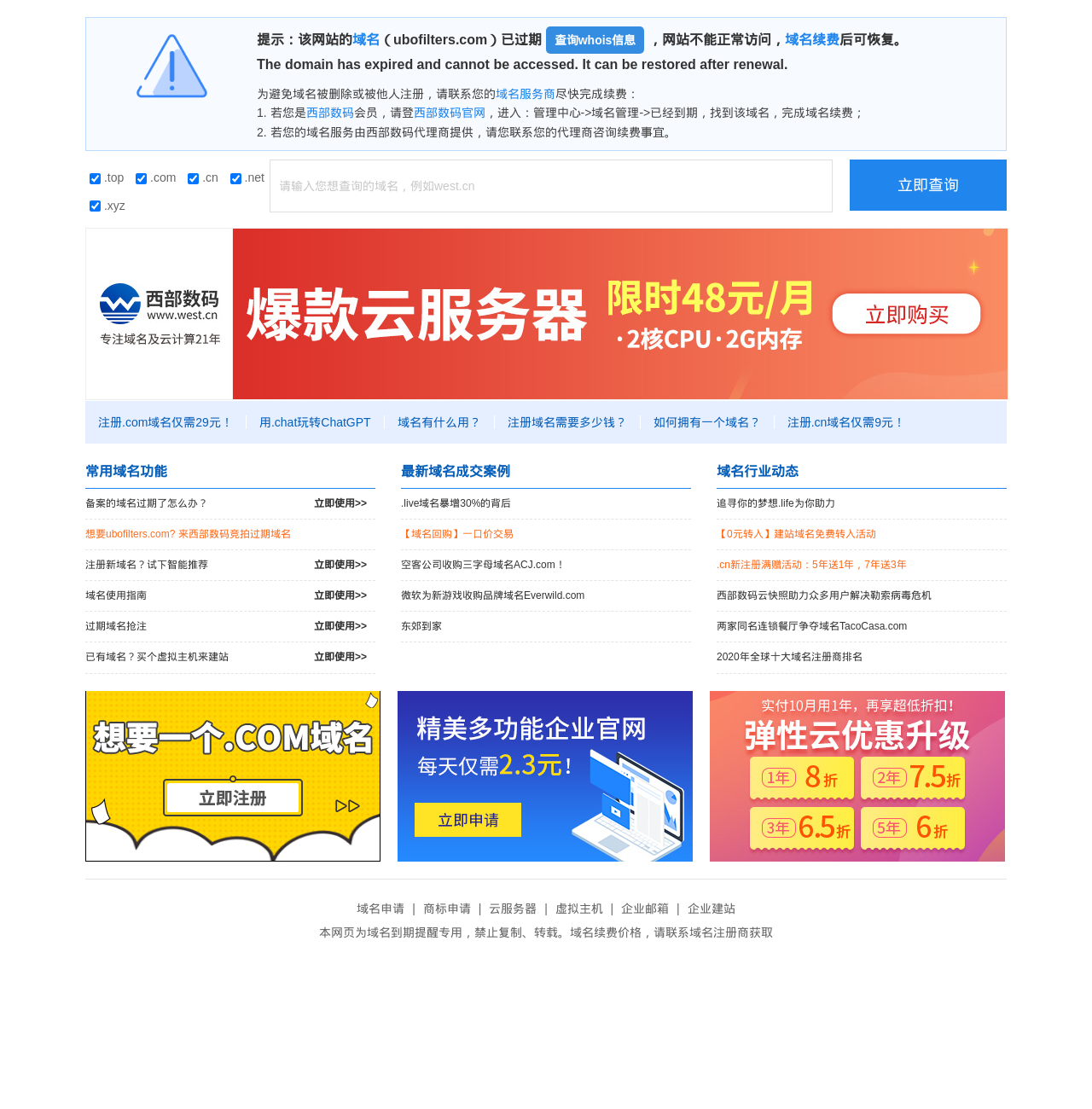Indicate the bounding box coordinates of the clickable region to achieve the following instruction: "Hear Israel’s Story."

None